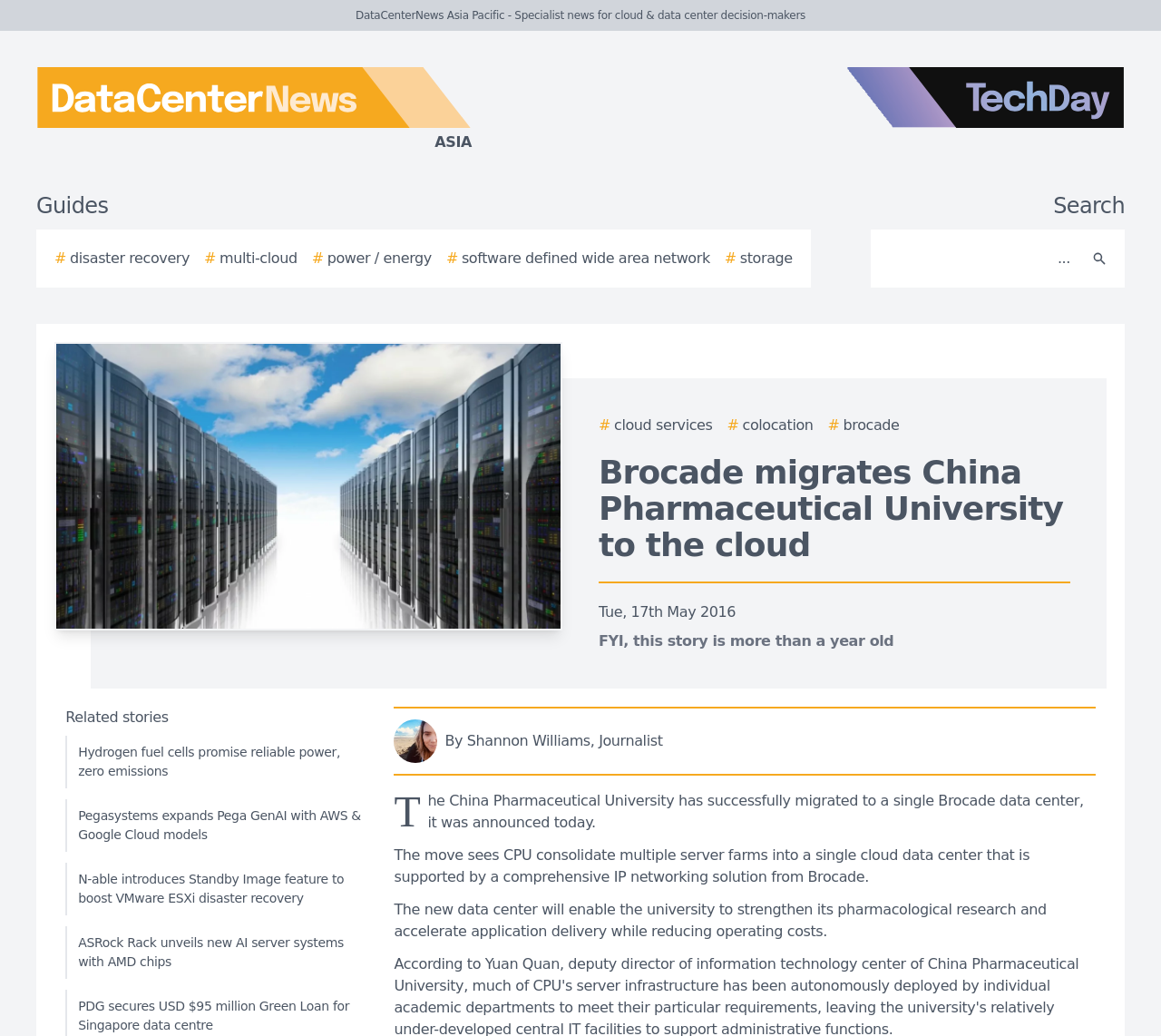Please find the bounding box coordinates of the element's region to be clicked to carry out this instruction: "Check the related story about Hydrogen fuel cells promise reliable power, zero emissions".

[0.056, 0.71, 0.314, 0.761]